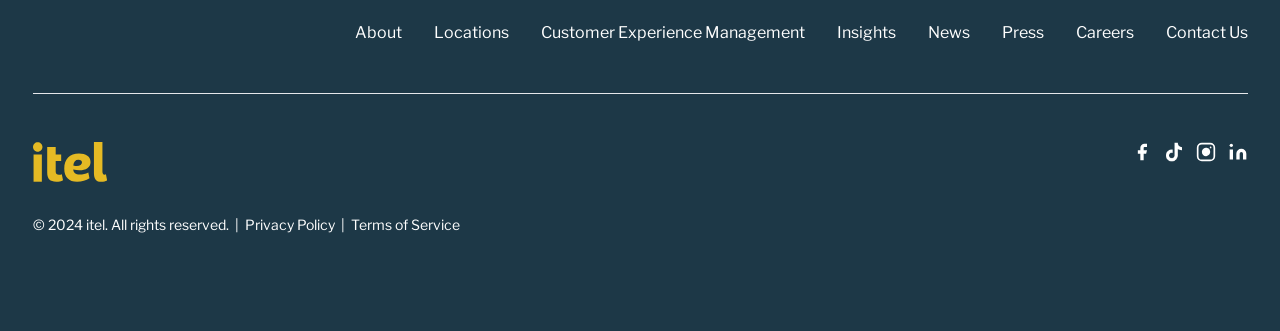Please locate the bounding box coordinates of the element that needs to be clicked to achieve the following instruction: "View Customer Experience Management". The coordinates should be four float numbers between 0 and 1, i.e., [left, top, right, bottom].

[0.422, 0.069, 0.629, 0.127]